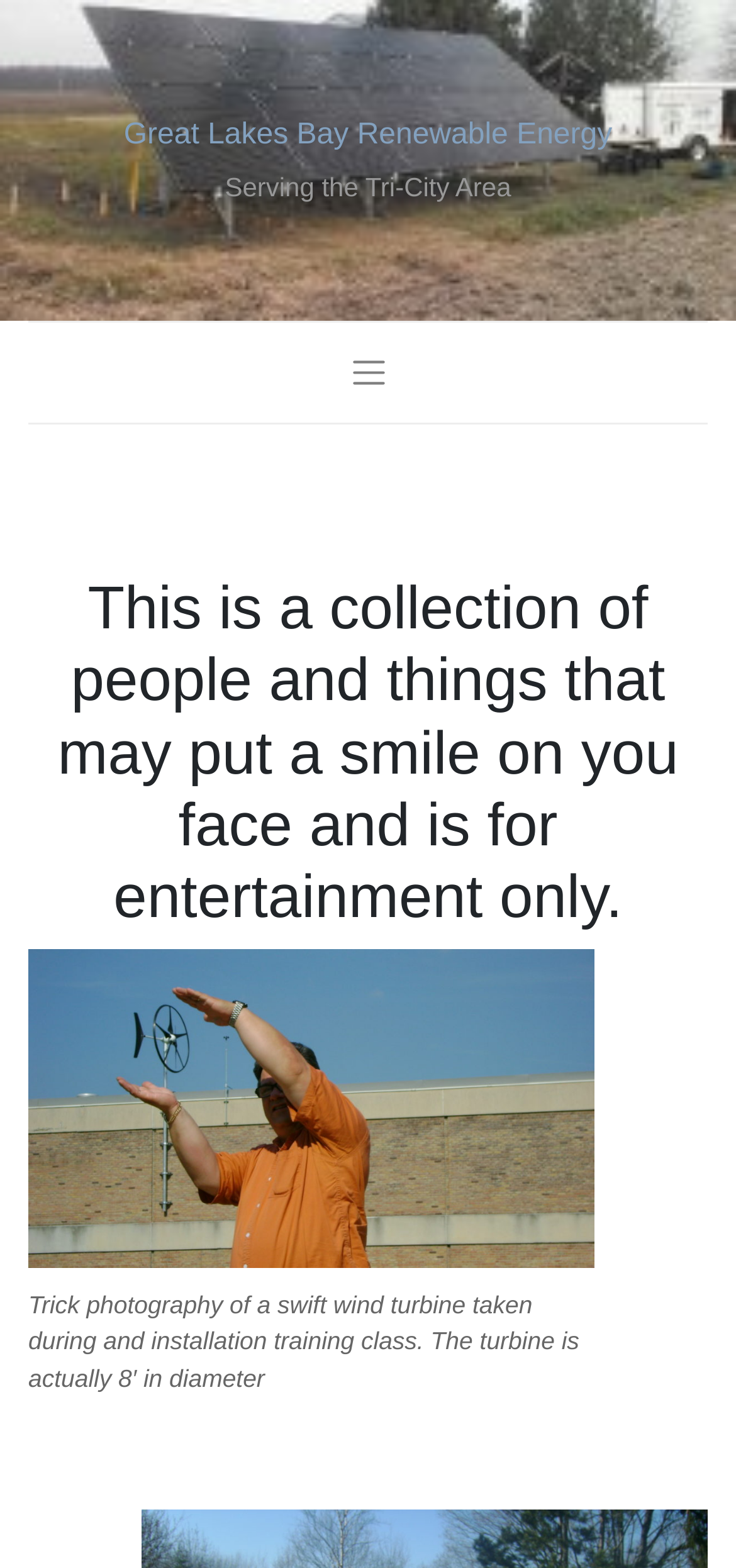Extract the bounding box coordinates for the UI element described by the text: "Great Lakes Bay Renewable Energy". The coordinates should be in the form of [left, top, right, bottom] with values between 0 and 1.

[0.168, 0.076, 0.832, 0.096]